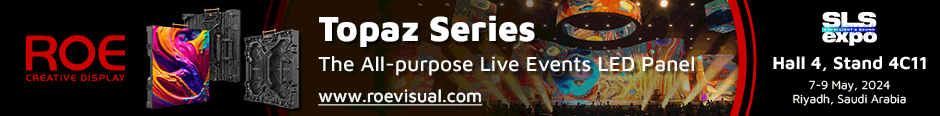Give a concise answer using one word or a phrase to the following question:
What is the website link mentioned on the banner?

ROE's website link